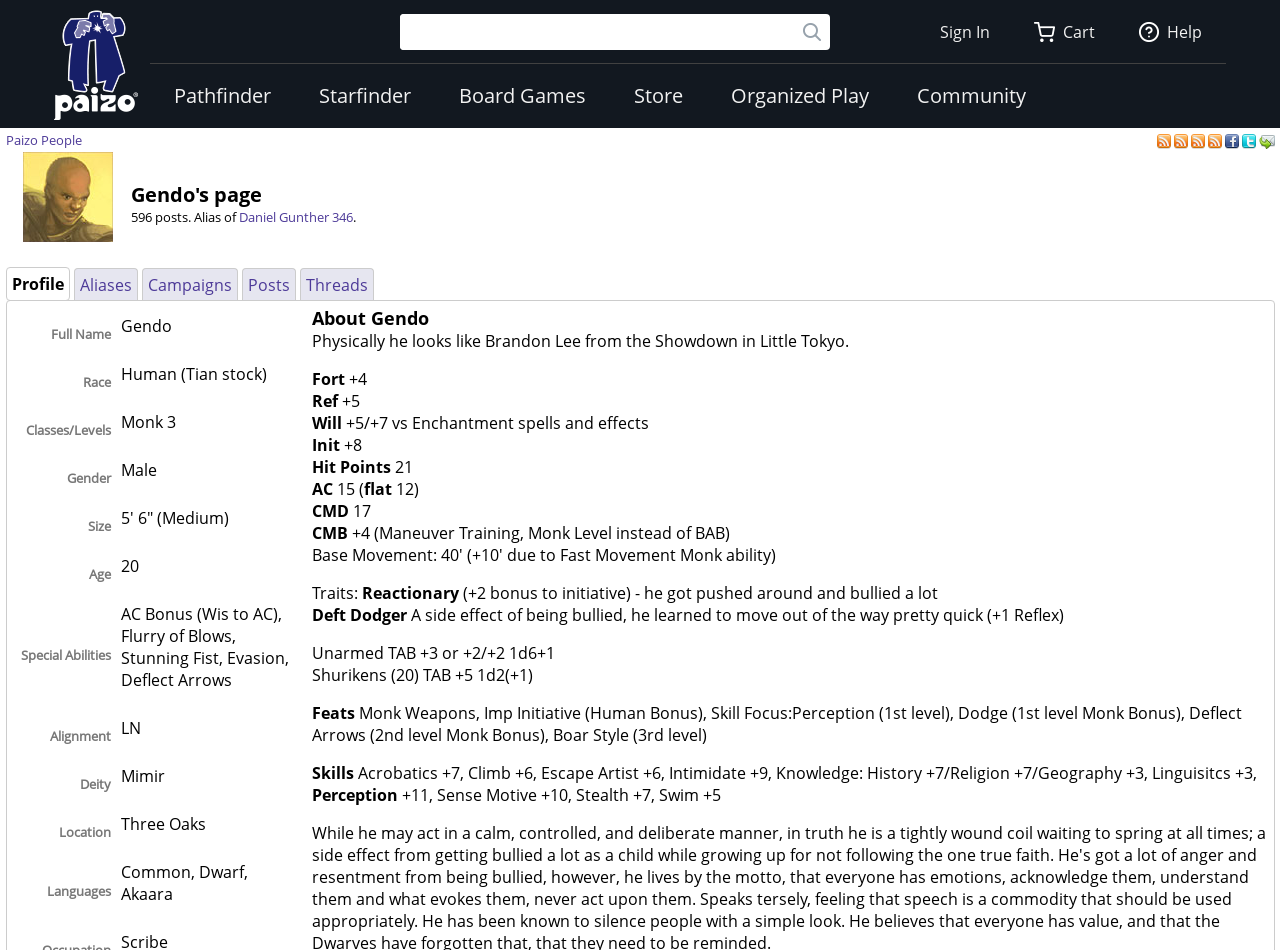Locate the bounding box coordinates of the clickable region necessary to complete the following instruction: "Learn about Pathfinder". Provide the coordinates in the format of four float numbers between 0 and 1, i.e., [left, top, right, bottom].

[0.117, 0.067, 0.23, 0.135]